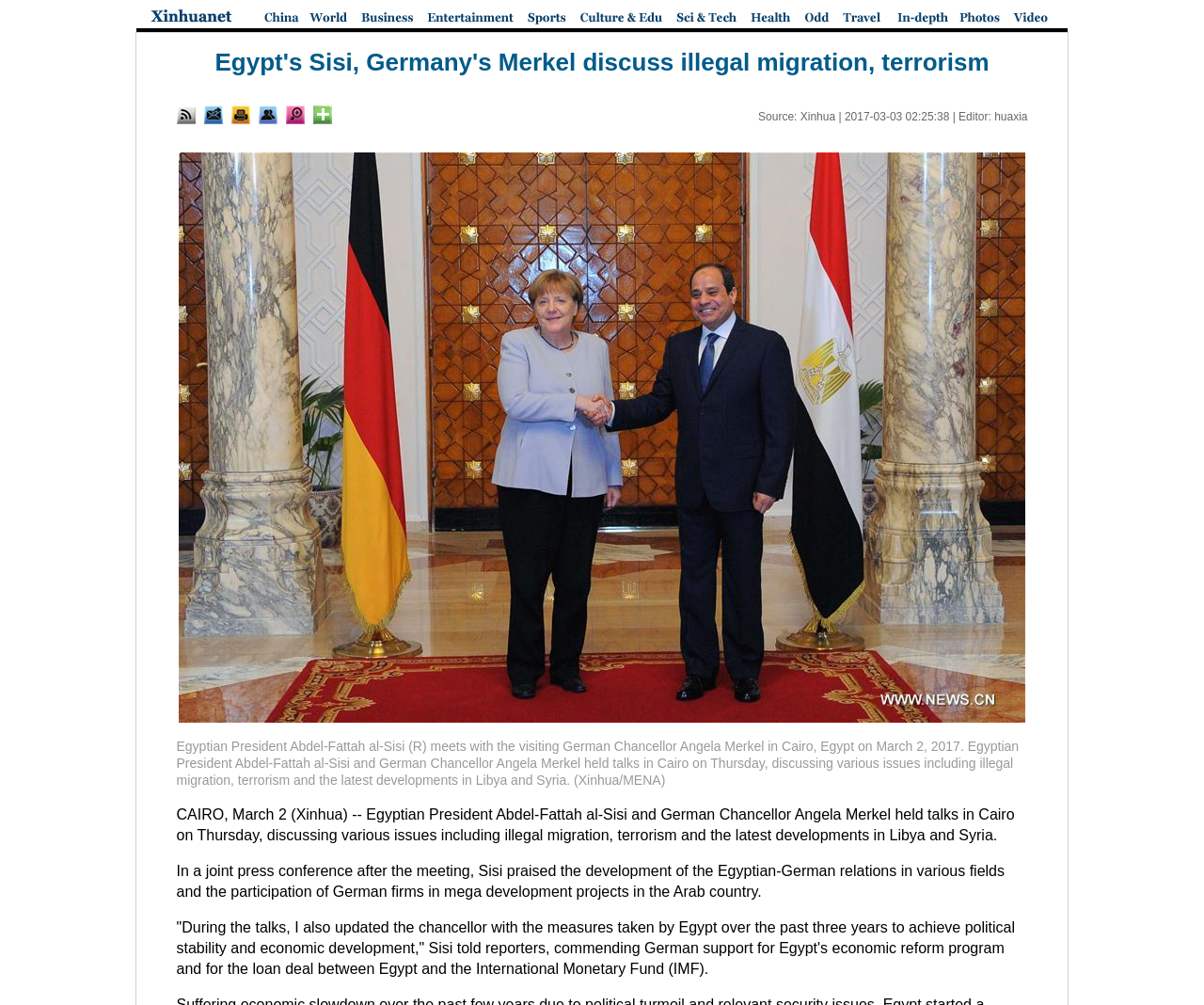Determine the bounding box coordinates of the region I should click to achieve the following instruction: "Click the Feedback link". Ensure the bounding box coordinates are four float numbers between 0 and 1, i.e., [left, top, right, bottom].

[0.169, 0.113, 0.185, 0.126]